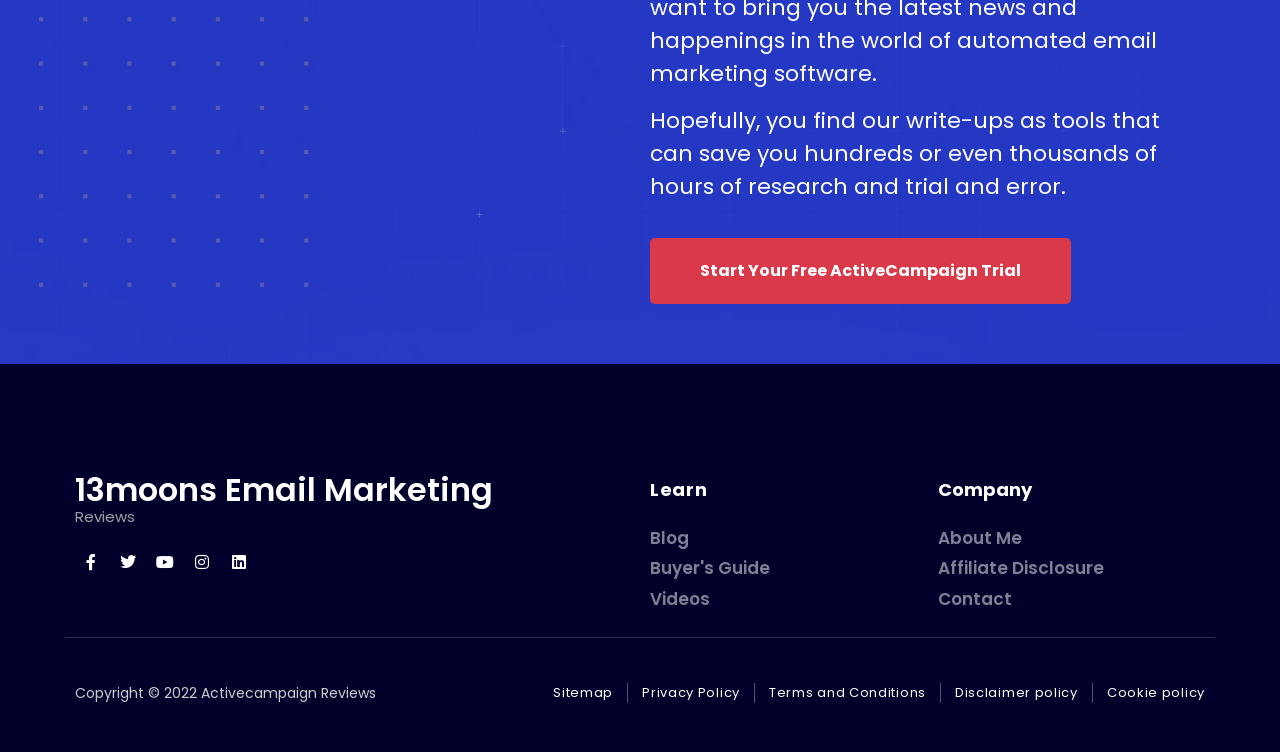Determine the bounding box coordinates of the clickable element to complete this instruction: "Visit Facebook page". Provide the coordinates in the format of four float numbers between 0 and 1, [left, top, right, bottom].

[0.059, 0.726, 0.084, 0.768]